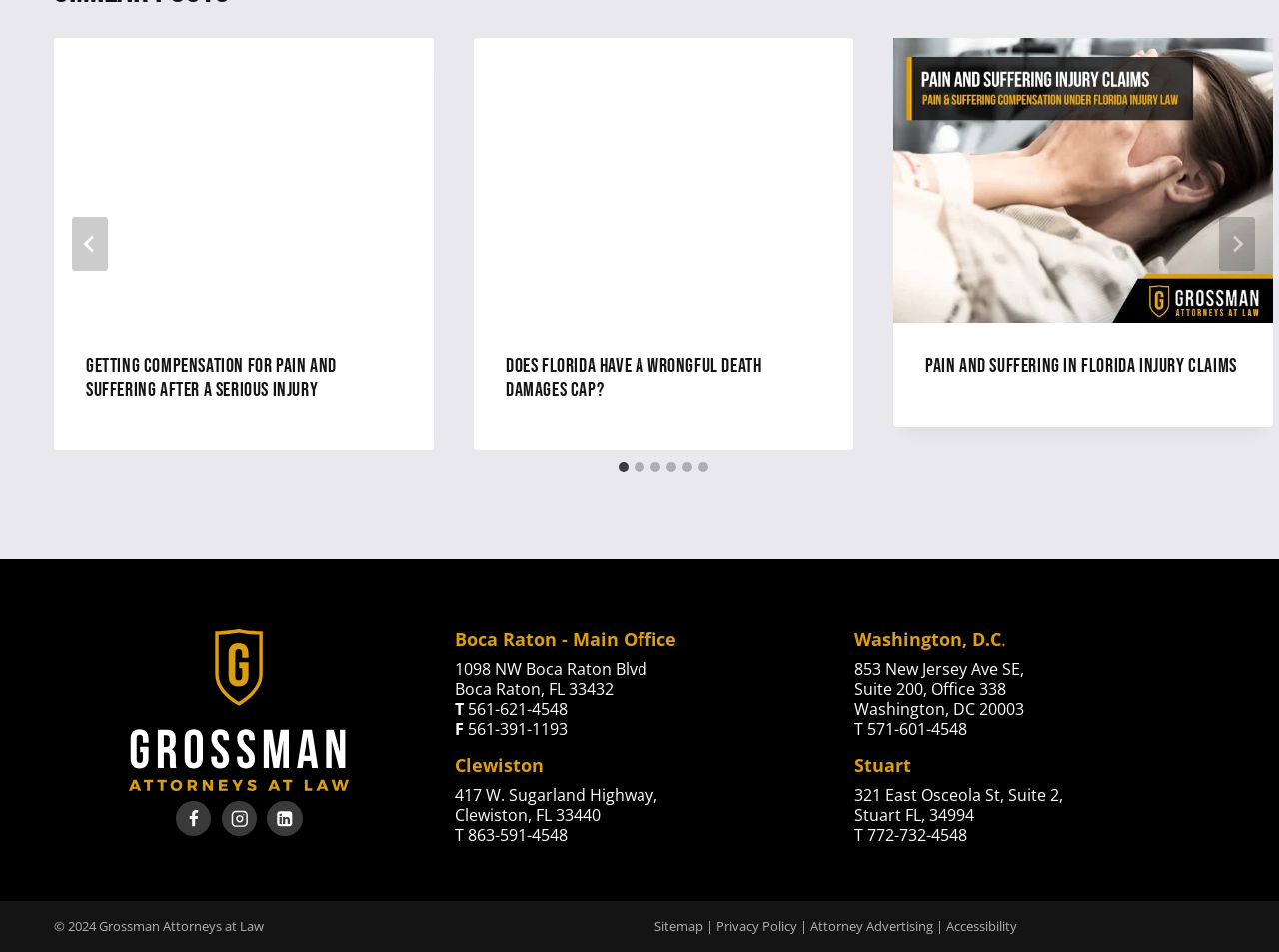Please specify the bounding box coordinates of the clickable section necessary to execute the following command: "Call Boca Raton office".

[0.365, 0.734, 0.443, 0.757]